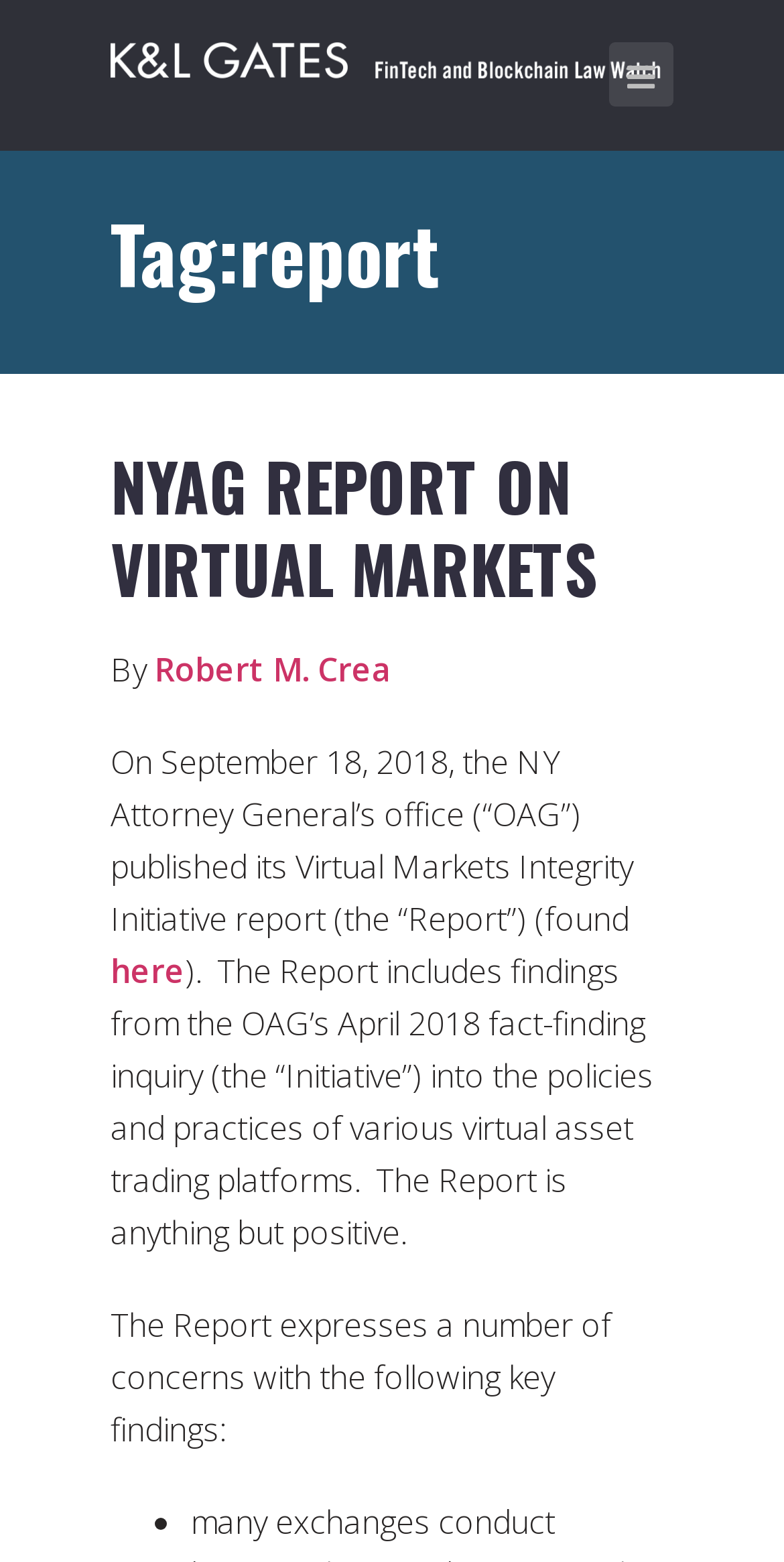What is the date of the report?
Give a single word or phrase as your answer by examining the image.

September 18, 2018